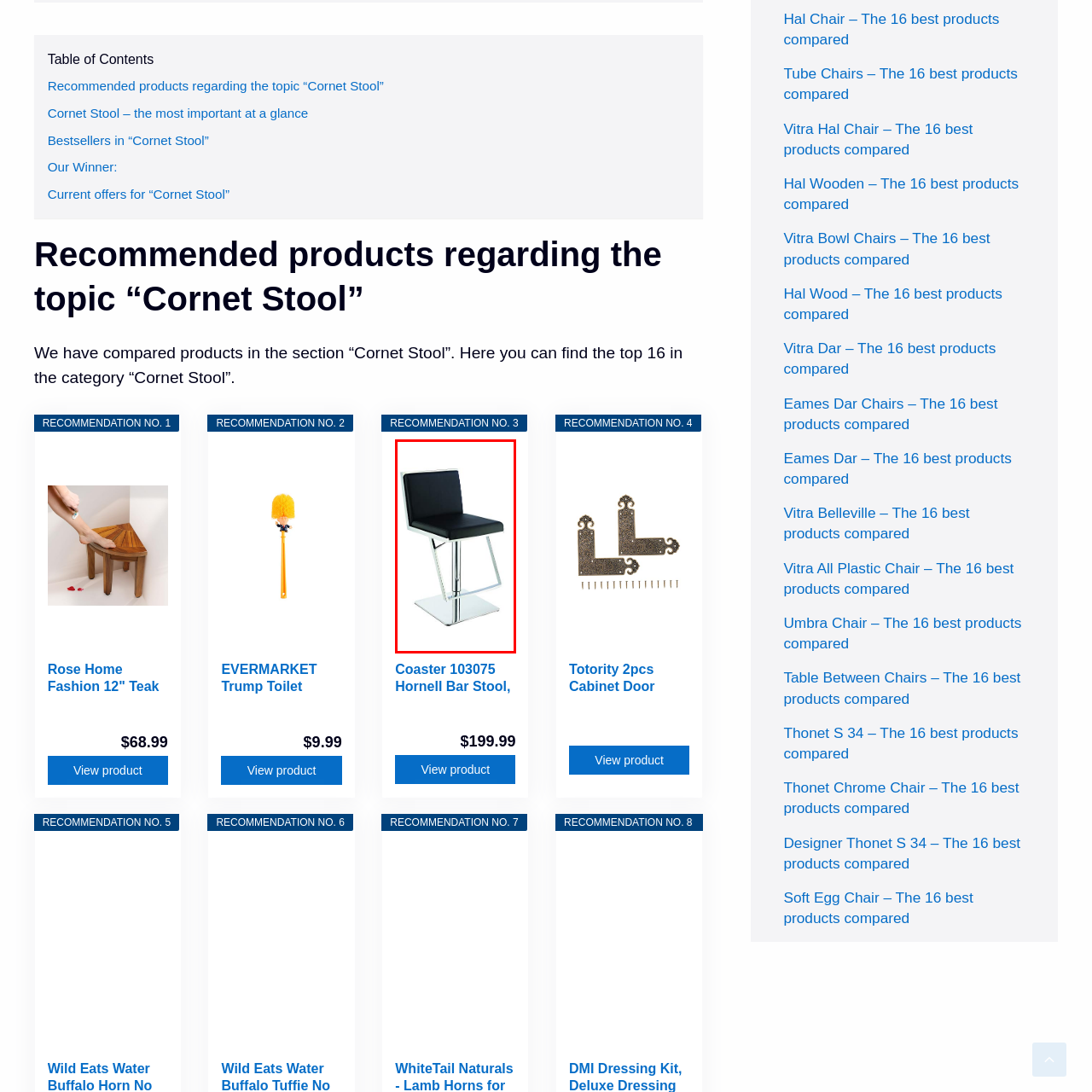Where can this stool be ideally suited?
Concentrate on the image bordered by the red bounding box and offer a comprehensive response based on the image details.

According to the caption, the Coaster 103075 Hornell Bar Stool in Black is a versatile addition to any home and can be ideally suited for kitchen islands, bars, or casual dining spaces, making it a great fit for various rooms and settings.